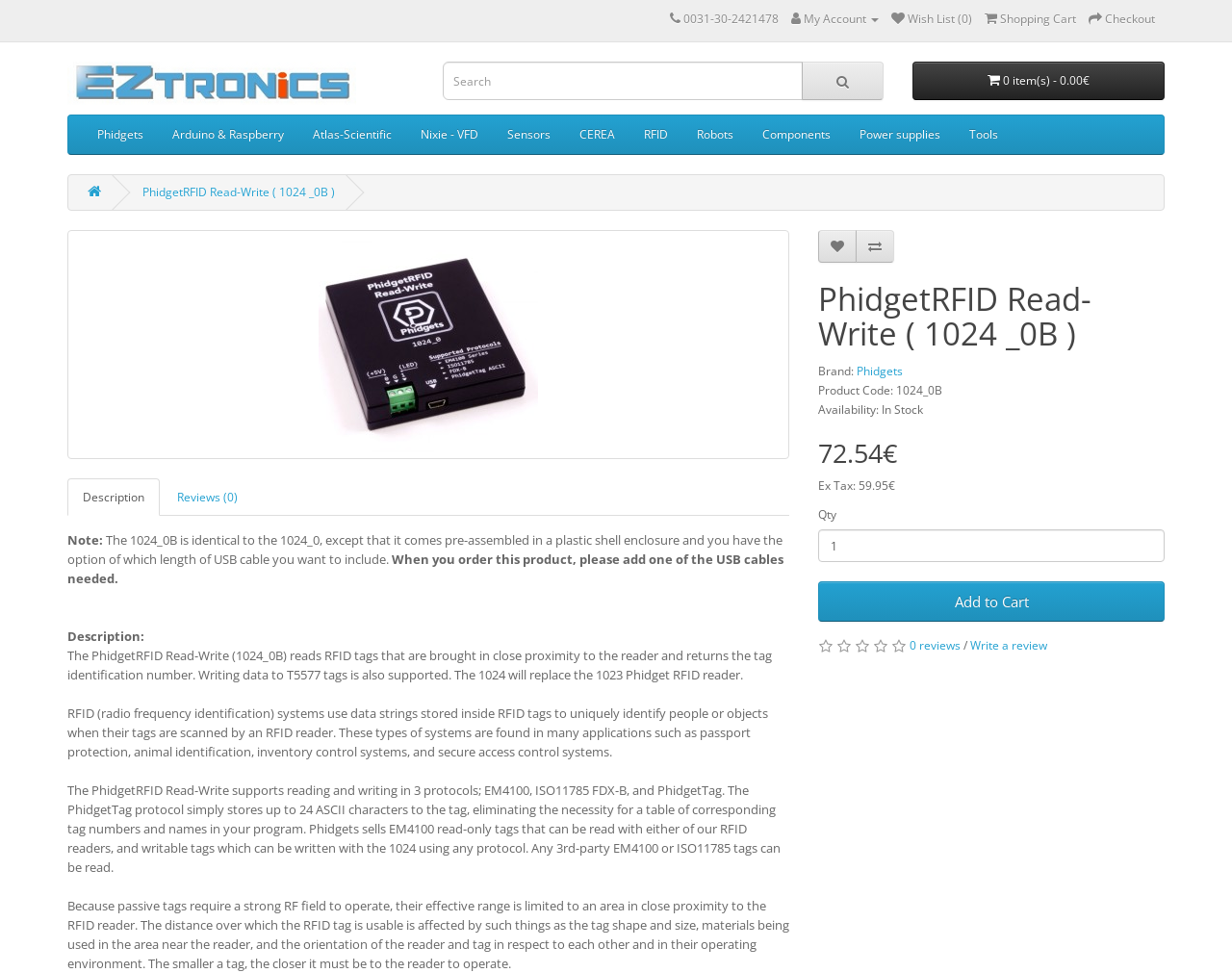Can you pinpoint the bounding box coordinates for the clickable element required for this instruction: "Check my account"? The coordinates should be four float numbers between 0 and 1, i.e., [left, top, right, bottom].

[0.642, 0.011, 0.713, 0.028]